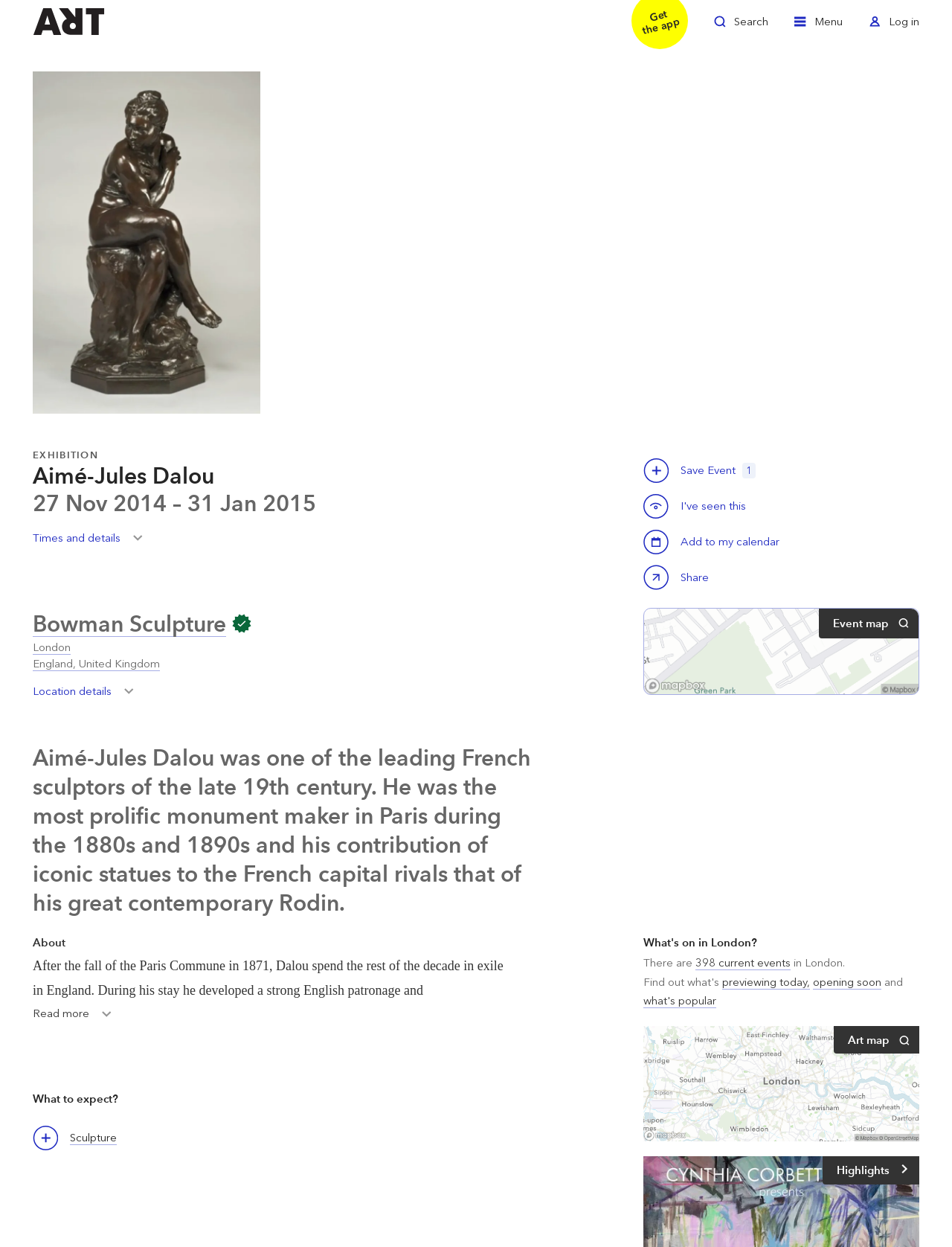Pinpoint the bounding box coordinates of the clickable element to carry out the following instruction: "Toggle search."

[0.75, 0.009, 0.807, 0.033]